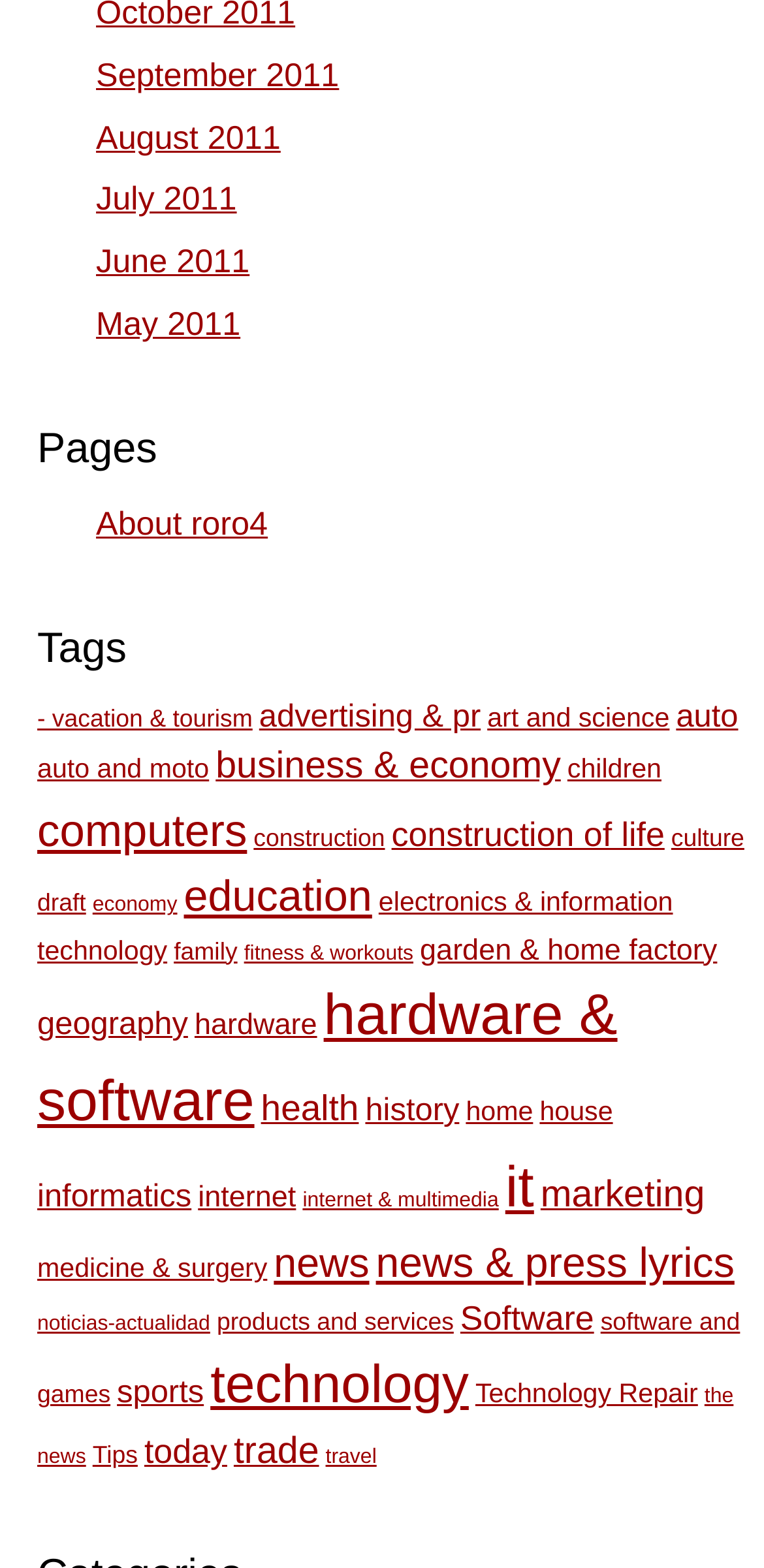Please indicate the bounding box coordinates of the element's region to be clicked to achieve the instruction: "Go to the About page". Provide the coordinates as four float numbers between 0 and 1, i.e., [left, top, right, bottom].

[0.126, 0.322, 0.351, 0.346]